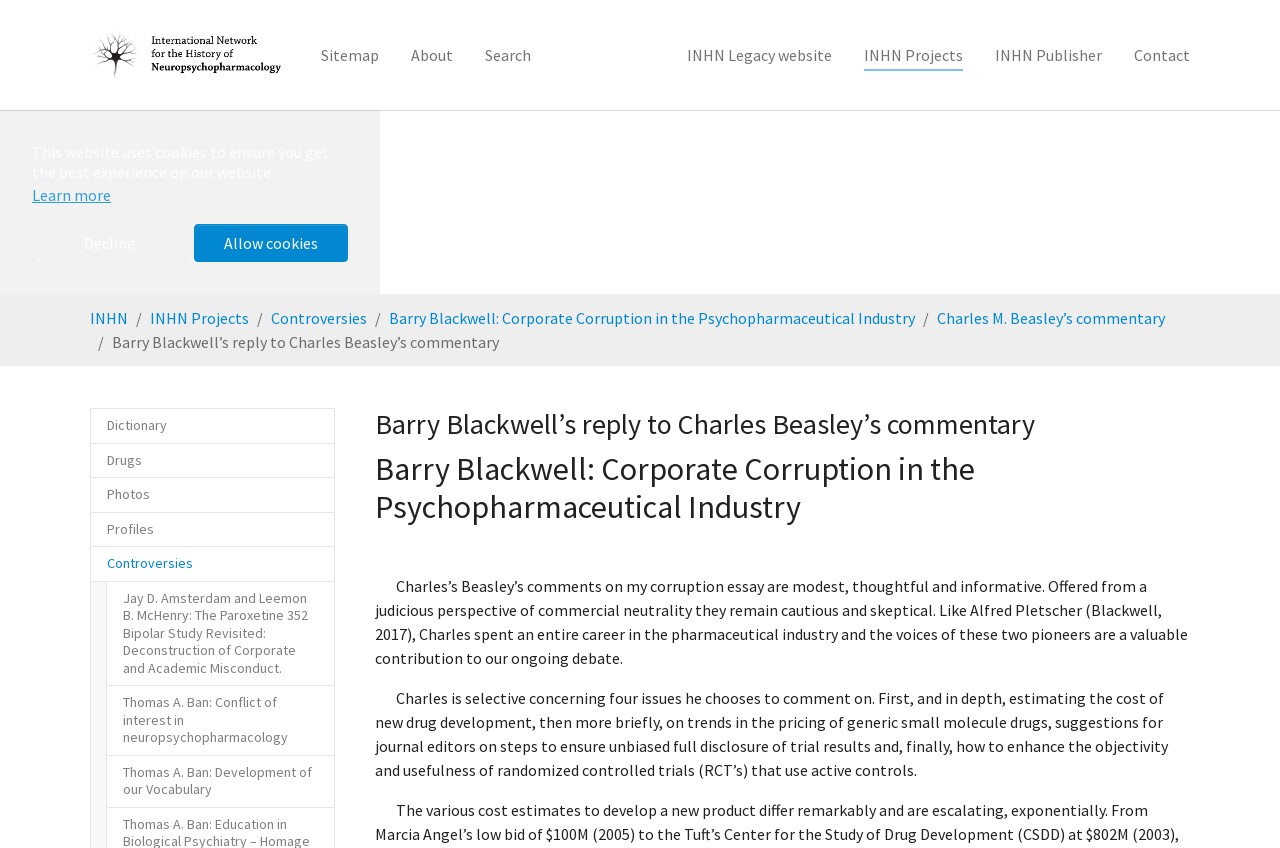What is the fourth issue Charles Beasley comments on?
Look at the screenshot and give a one-word or phrase answer.

randomized controlled trials